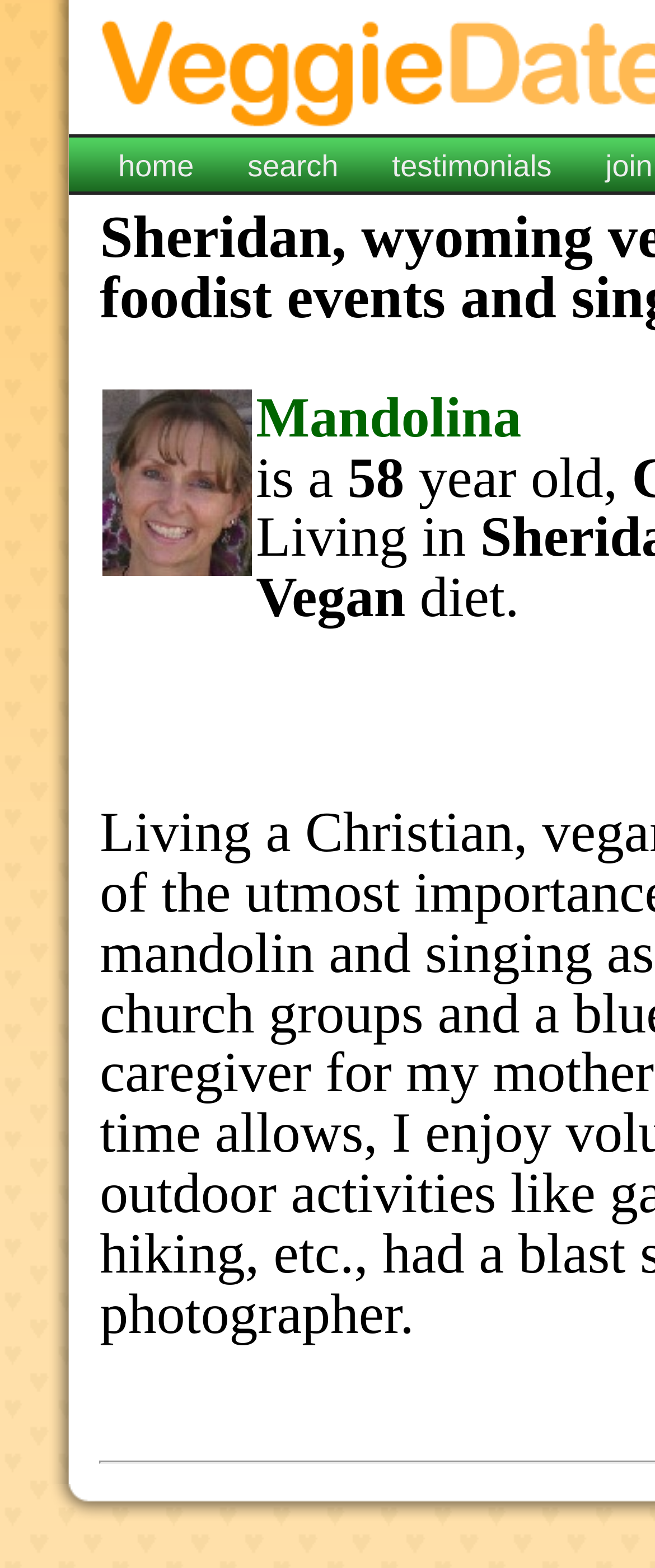What is the position of the image relative to the link 'Mandolina'?
Examine the screenshot and reply with a single word or phrase.

Above